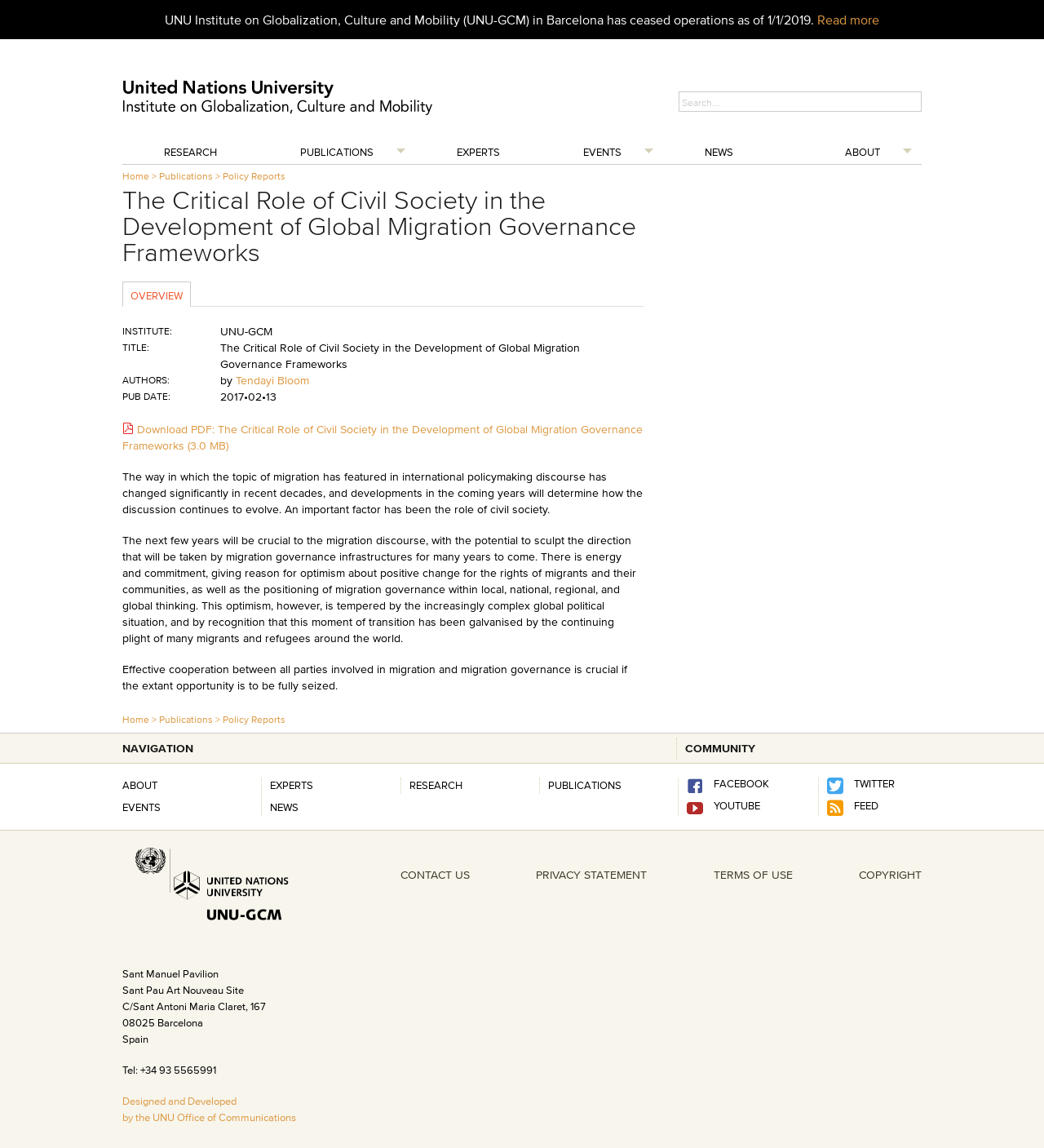Examine the image and give a thorough answer to the following question:
Who is the author of the publication?

The author of the publication can be found in the description list detail section, where it is mentioned as 'Tendayi Bloom' under the term 'AUTHORS'.